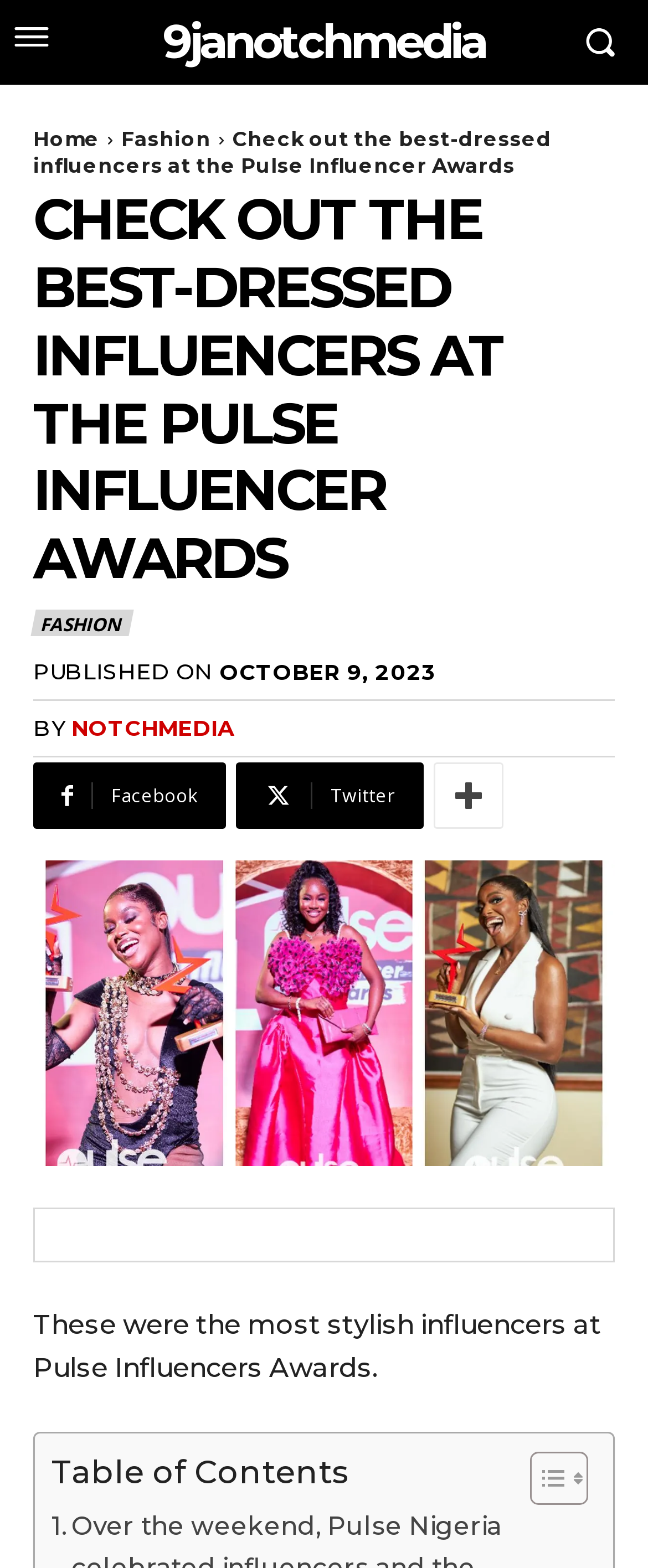Please determine the bounding box coordinates for the element that should be clicked to follow these instructions: "Share on Facebook".

[0.051, 0.487, 0.349, 0.529]